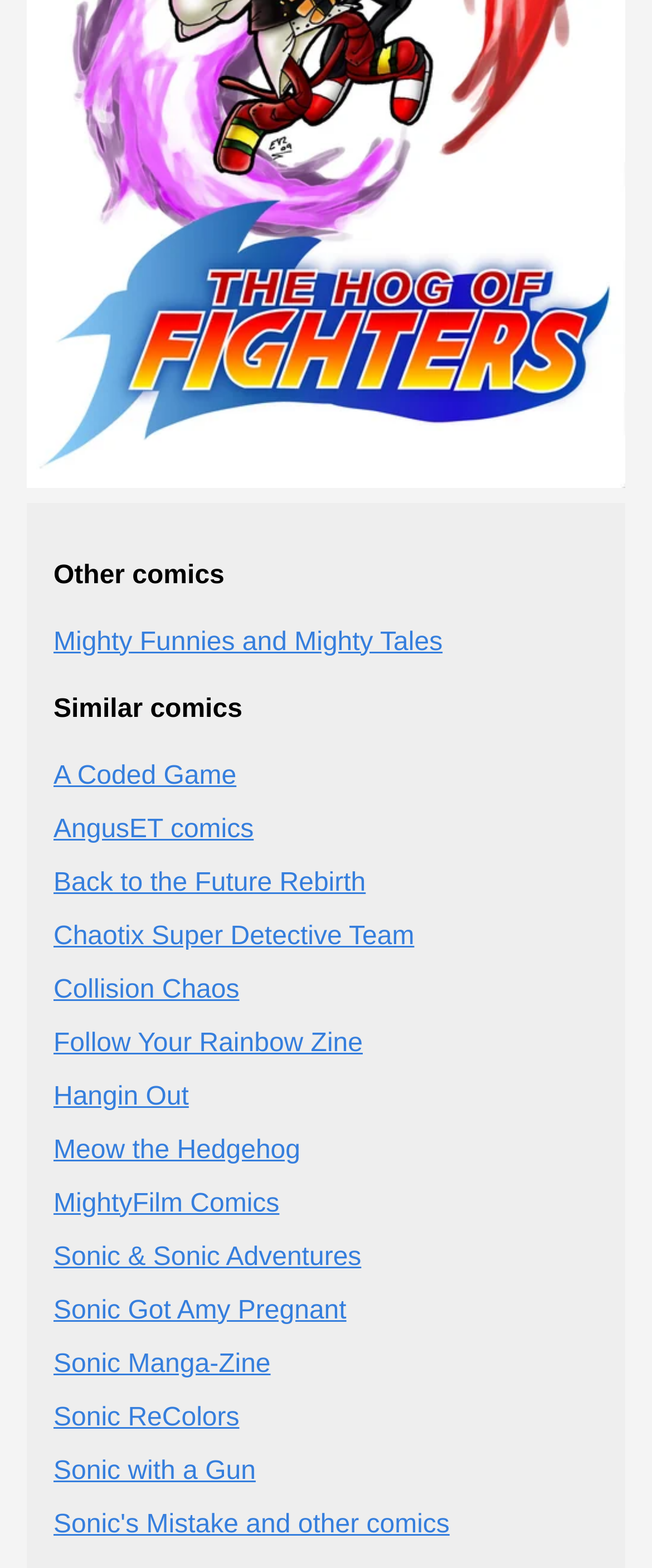Given the element description "Auto Warranty Broker", identify the bounding box of the corresponding UI element.

None